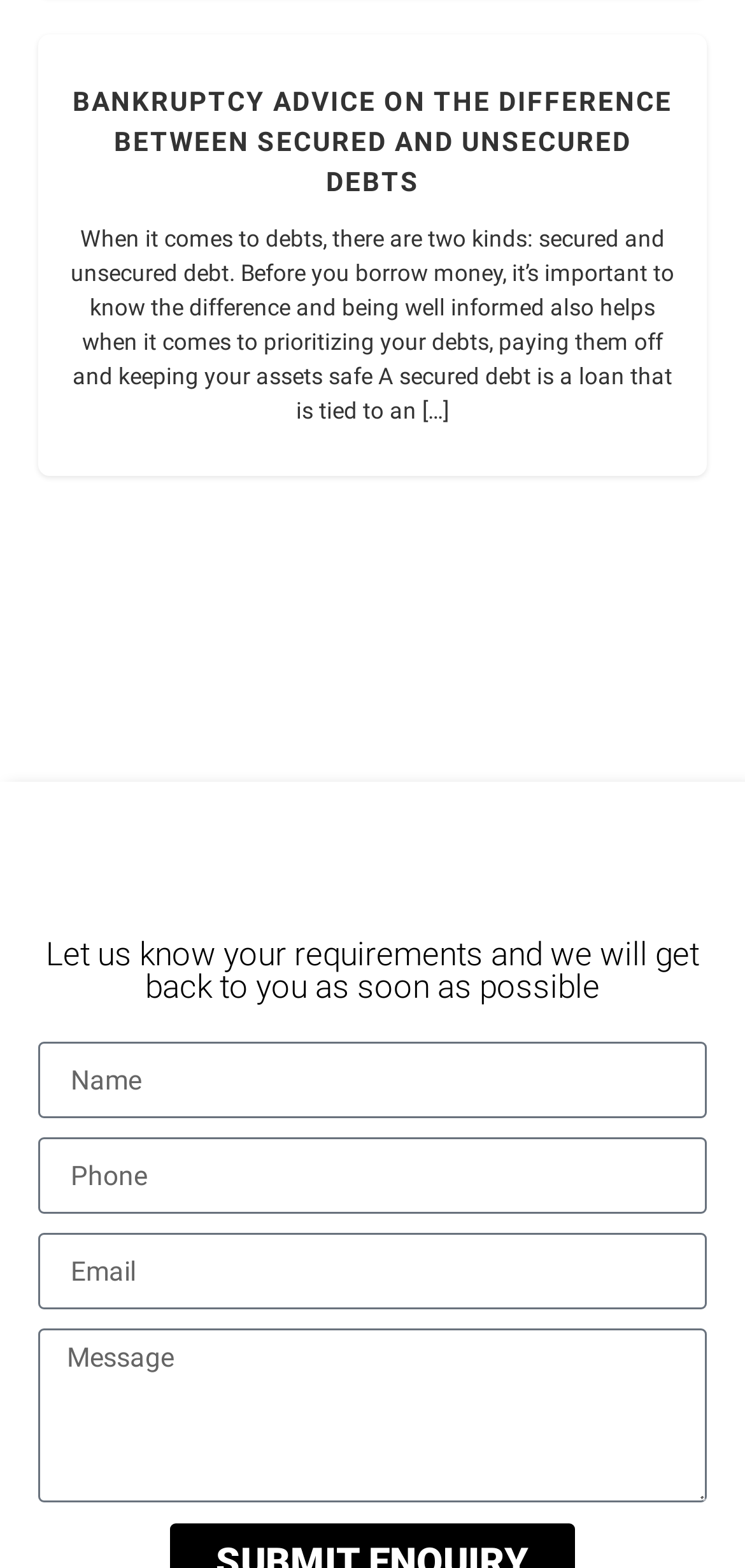Please examine the image and provide a detailed answer to the question: What is the main topic of the article?

I determined the main topic of the article by looking at the heading element with the text 'BANKRUPTCY ADVICE ON THE DIFFERENCE BETWEEN SECURED AND UNSECURED DEBTS'. This heading is a prominent element on the page and suggests that the article is about providing advice on bankruptcy.